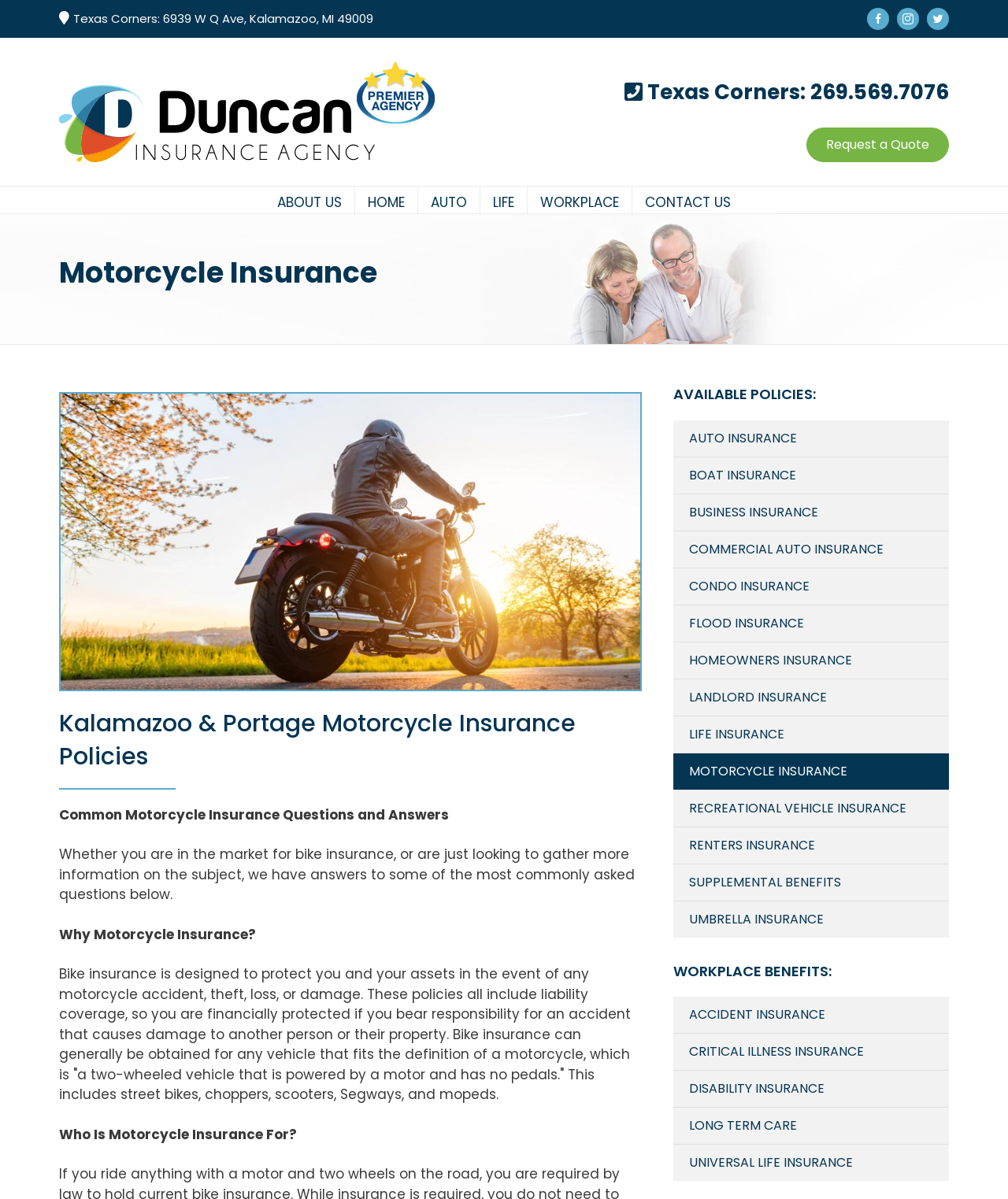What is the name of the insurance agency?
From the details in the image, provide a complete and detailed answer to the question.

I found the name of the insurance agency by looking at the root element, which is labeled as 'Duncan Insurance Agency - Kalamazoo & Portage Motorcycle Insurance'.